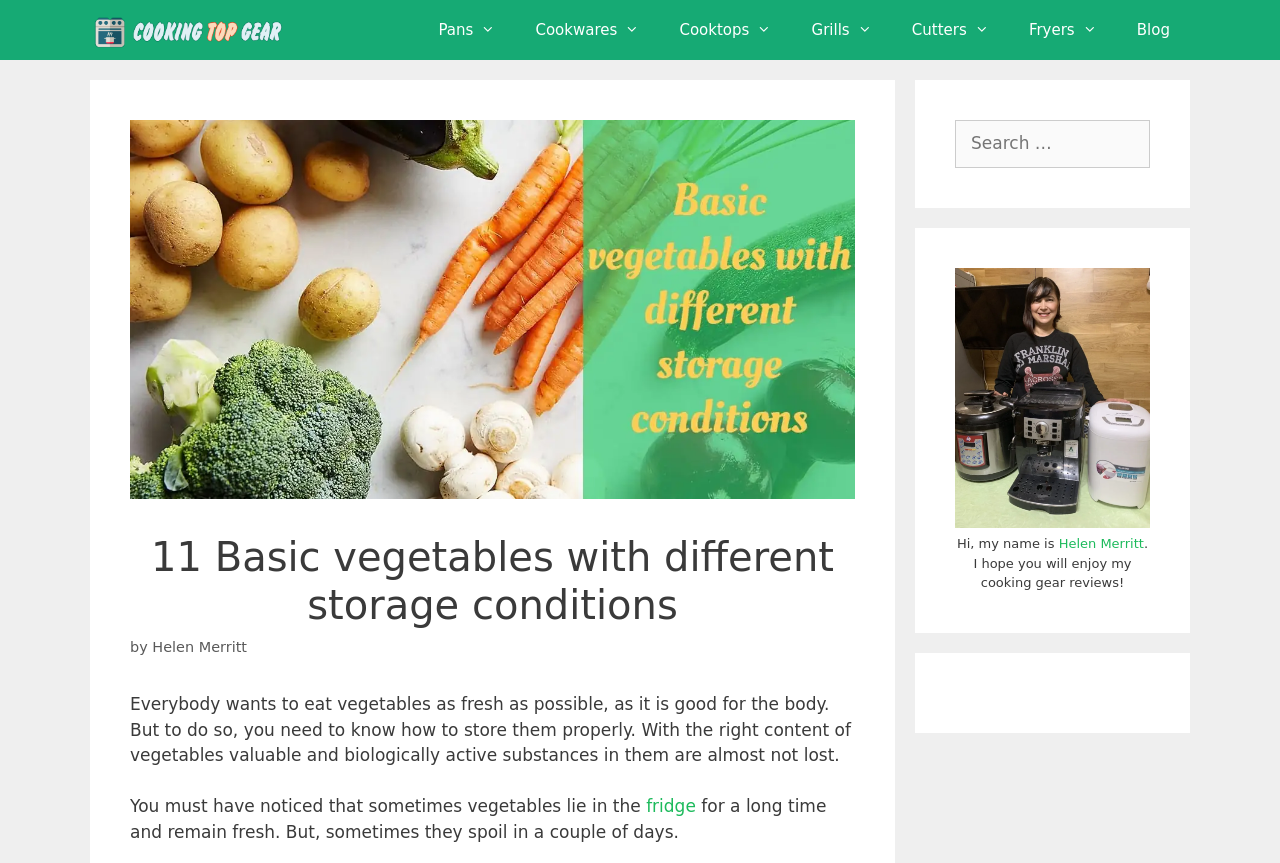Determine the bounding box for the described UI element: "Helen Merritt".

[0.827, 0.621, 0.894, 0.638]